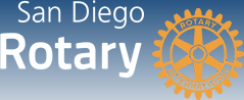With reference to the image, please provide a detailed answer to the following question: What is the purpose of the San Diego Rotary?

The San Diego Rotary is part of a worldwide network dedicated to community service, fostering fellowship, and promoting ethical standards in professional endeavors. This suggests that the organization's primary purpose is to engage in community service and promote positive values.